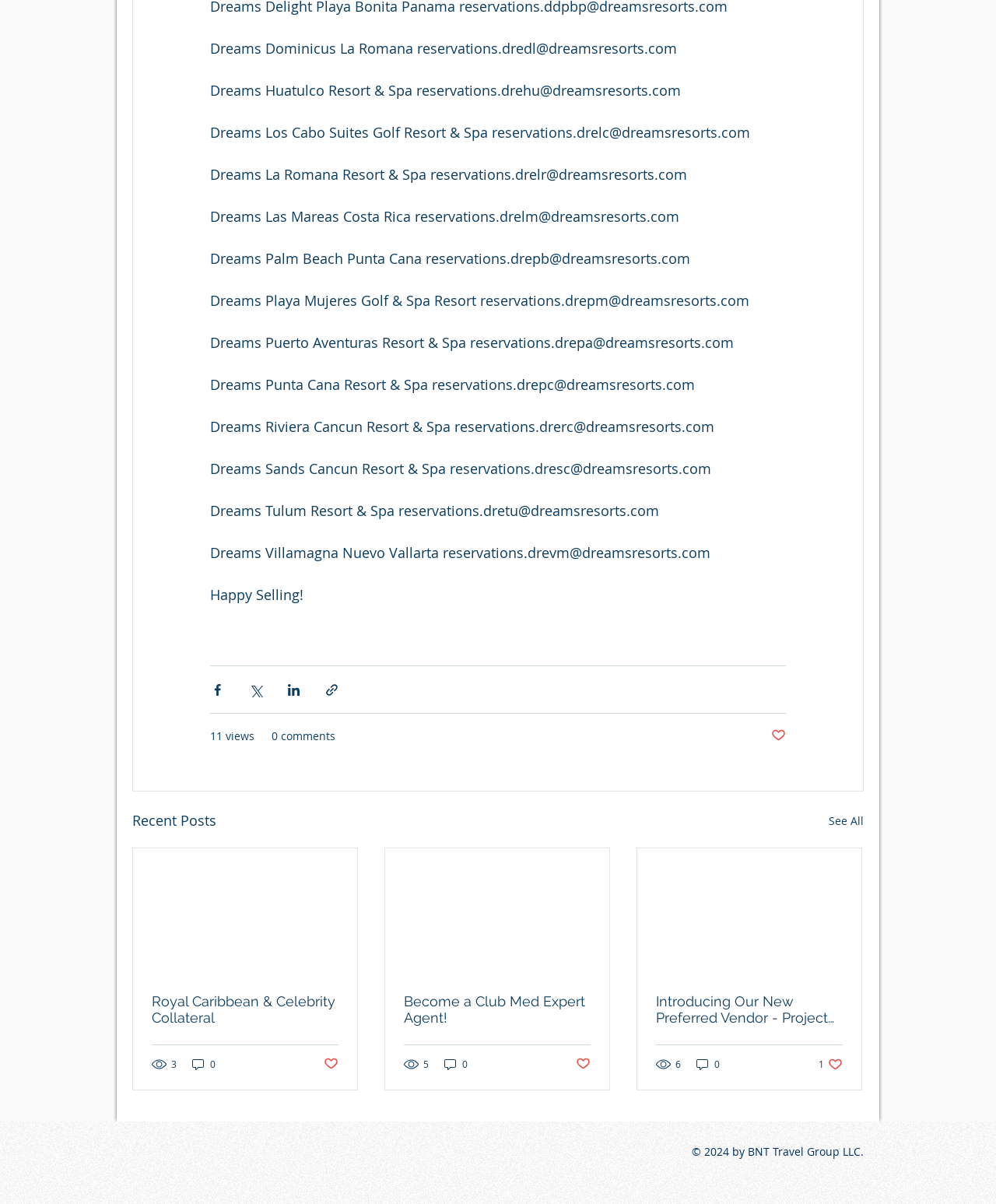Identify the bounding box coordinates for the UI element that matches this description: "11 views".

[0.211, 0.605, 0.255, 0.618]